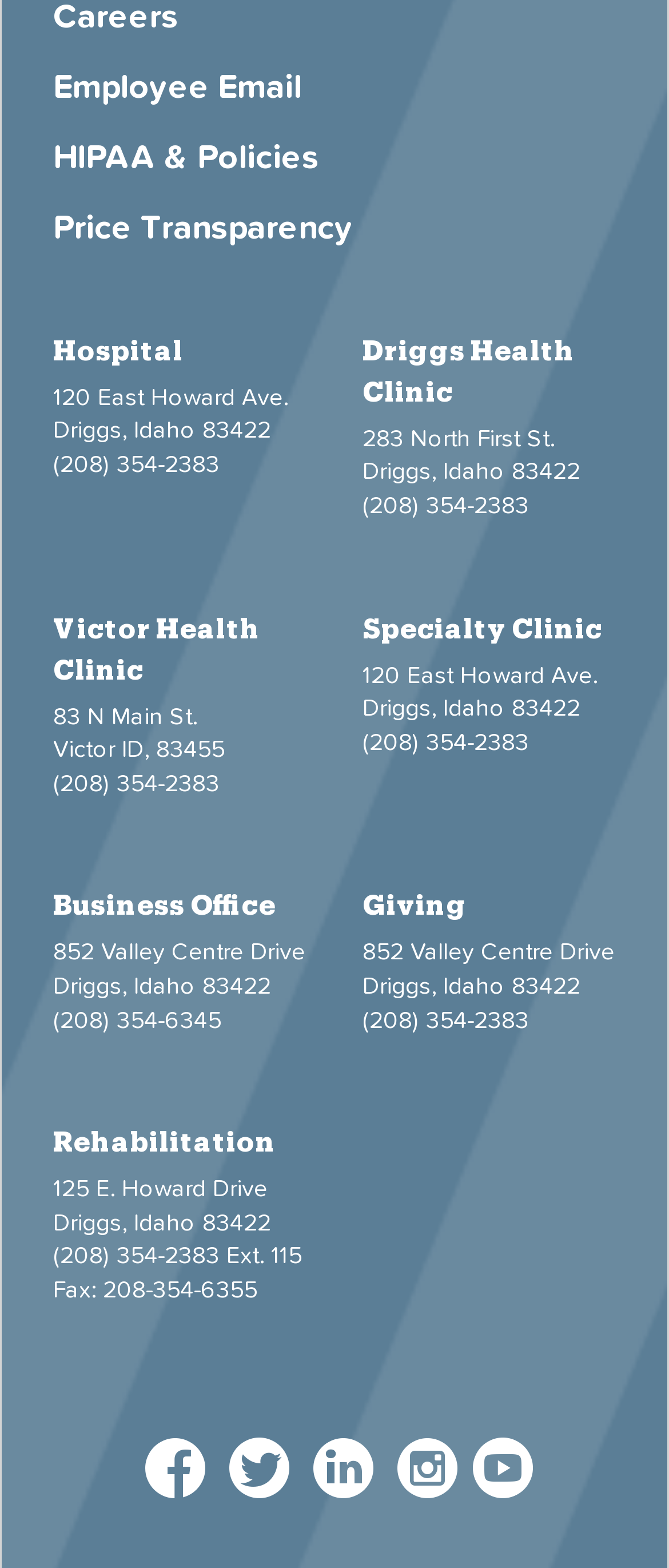What is the address of Hospital?
From the screenshot, provide a brief answer in one word or phrase.

120 East Howard Ave.